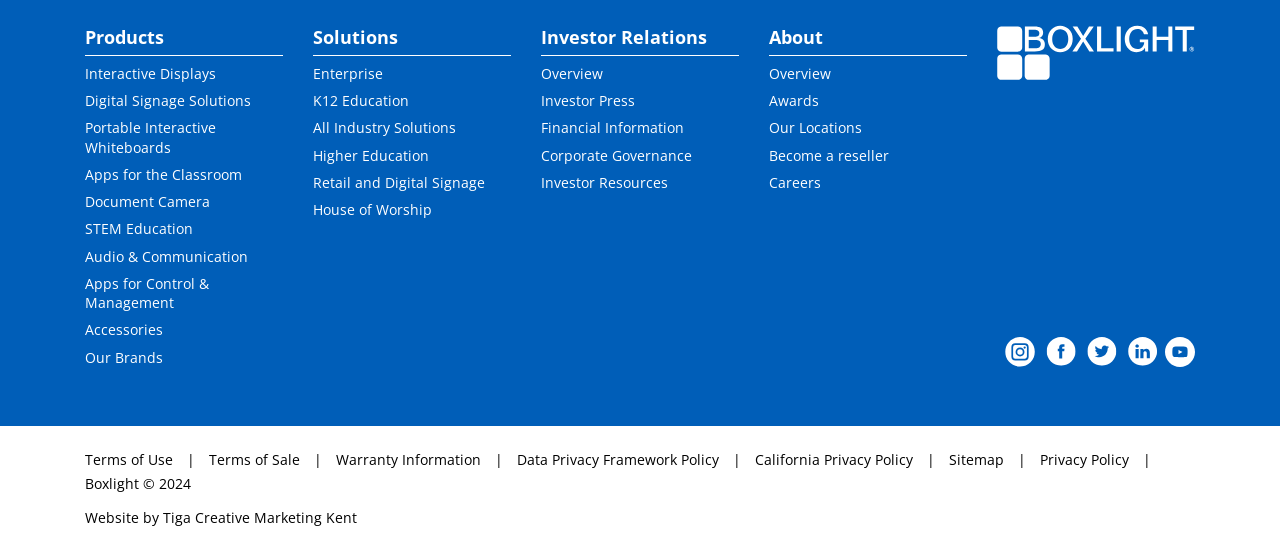Based on the provided description, "Document Camera", find the bounding box of the corresponding UI element in the screenshot.

[0.066, 0.348, 0.221, 0.383]